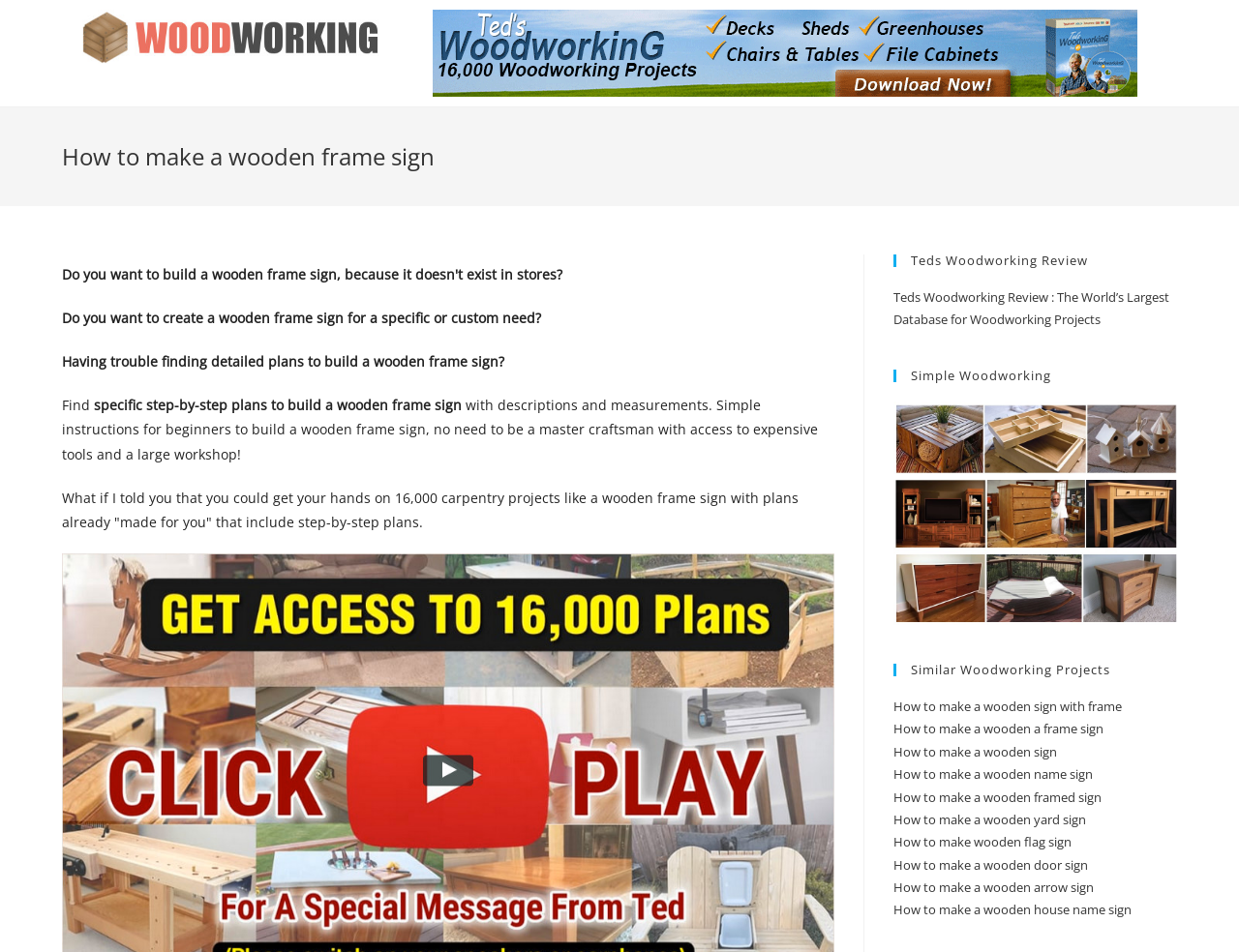Pinpoint the bounding box coordinates of the element you need to click to execute the following instruction: "Get plans to build a wooden frame sign". The bounding box should be represented by four float numbers between 0 and 1, in the format [left, top, right, bottom].

[0.05, 0.798, 0.674, 0.817]